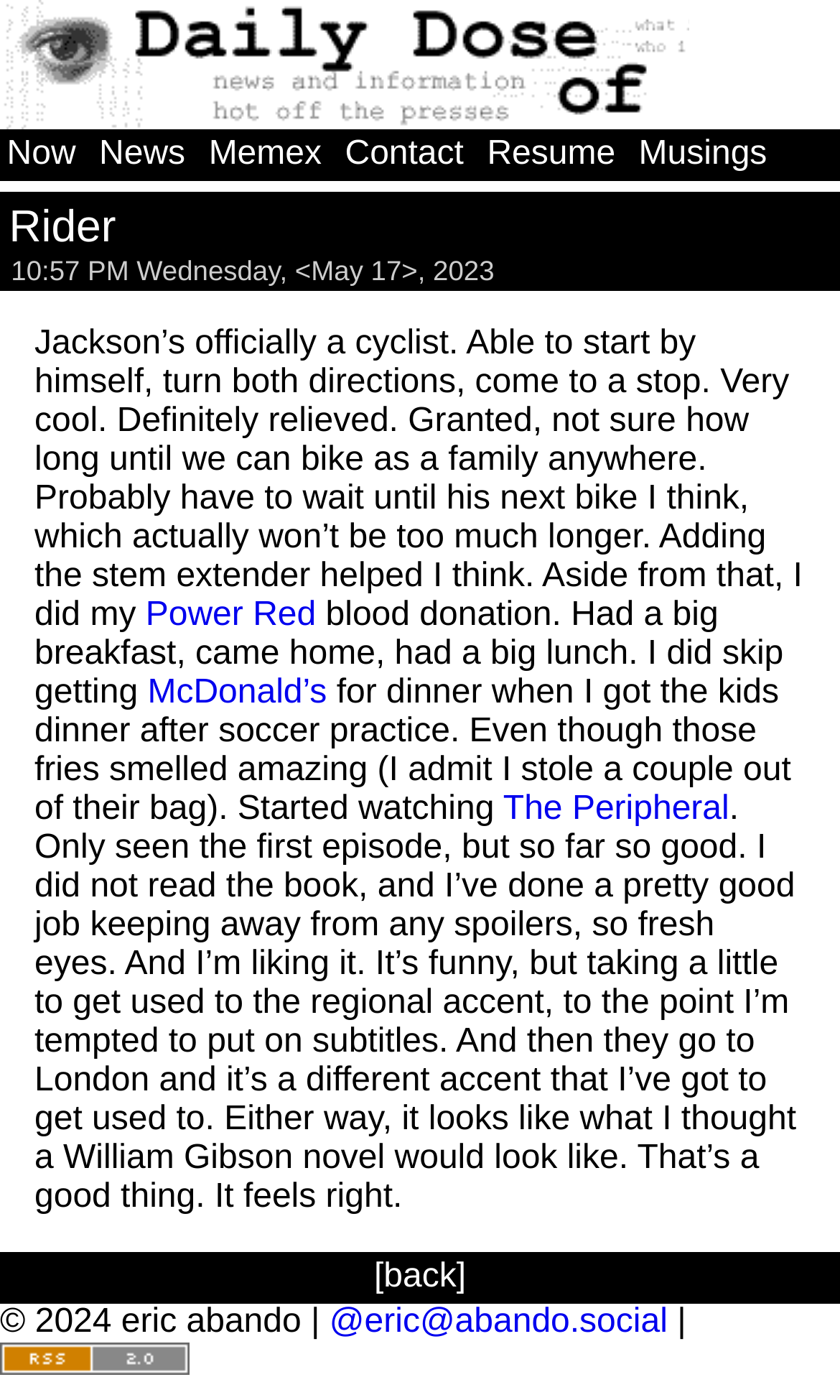Locate the UI element described by Now and provide its bounding box coordinates. Use the format (top-left x, top-left y, bottom-right x, bottom-right y) with all values as floating point numbers between 0 and 1.

[0.0, 0.097, 0.098, 0.123]